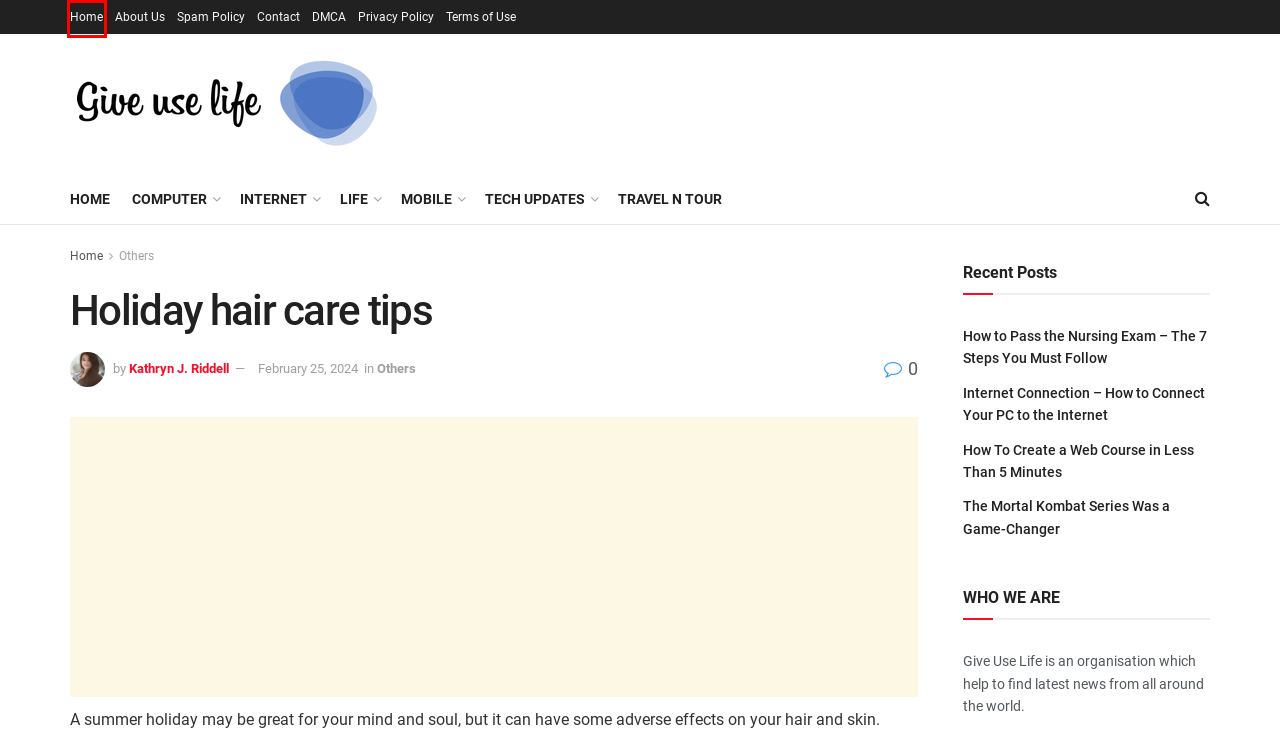A screenshot of a webpage is given with a red bounding box around a UI element. Choose the description that best matches the new webpage shown after clicking the element within the red bounding box. Here are the candidates:
A. Give Use Life | Bring a News Life Today
B. The Mortal Kombat Series Was a Game-Changer 2024
C. How To Create a Web Course in Less Than 5 Minutes - Give Use Life
D. Life - Give Use Life
E. Contact Us - Give Use Life
F. Others - Give Use Life
G. How to Pass the Nursing Exam - The 7 Steps You Must Follow - Give Use Life
H. Tech Updates - Give Use Life

A